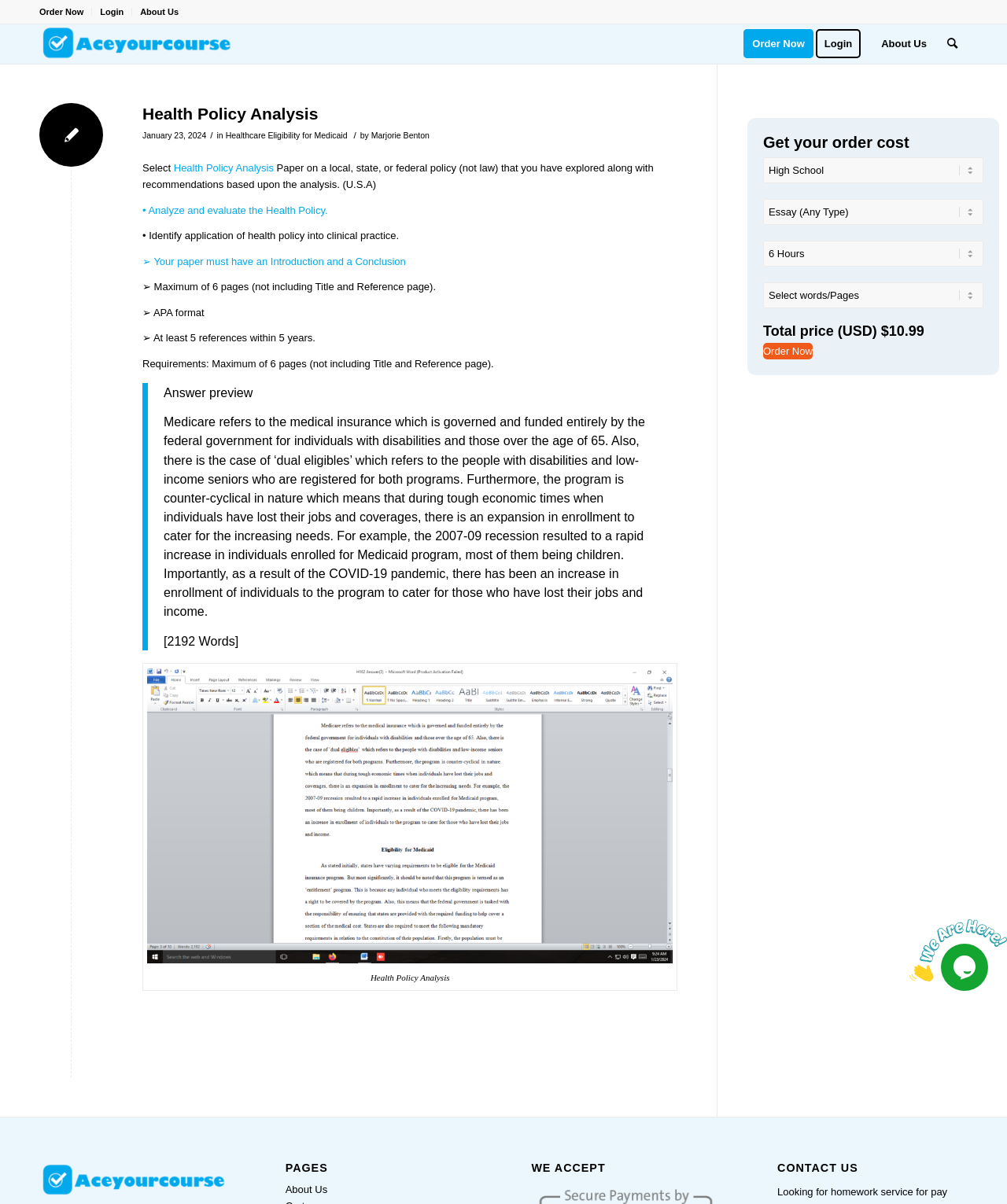Please provide a brief answer to the question using only one word or phrase: 
What is the topic of the article?

Health Policy Analysis